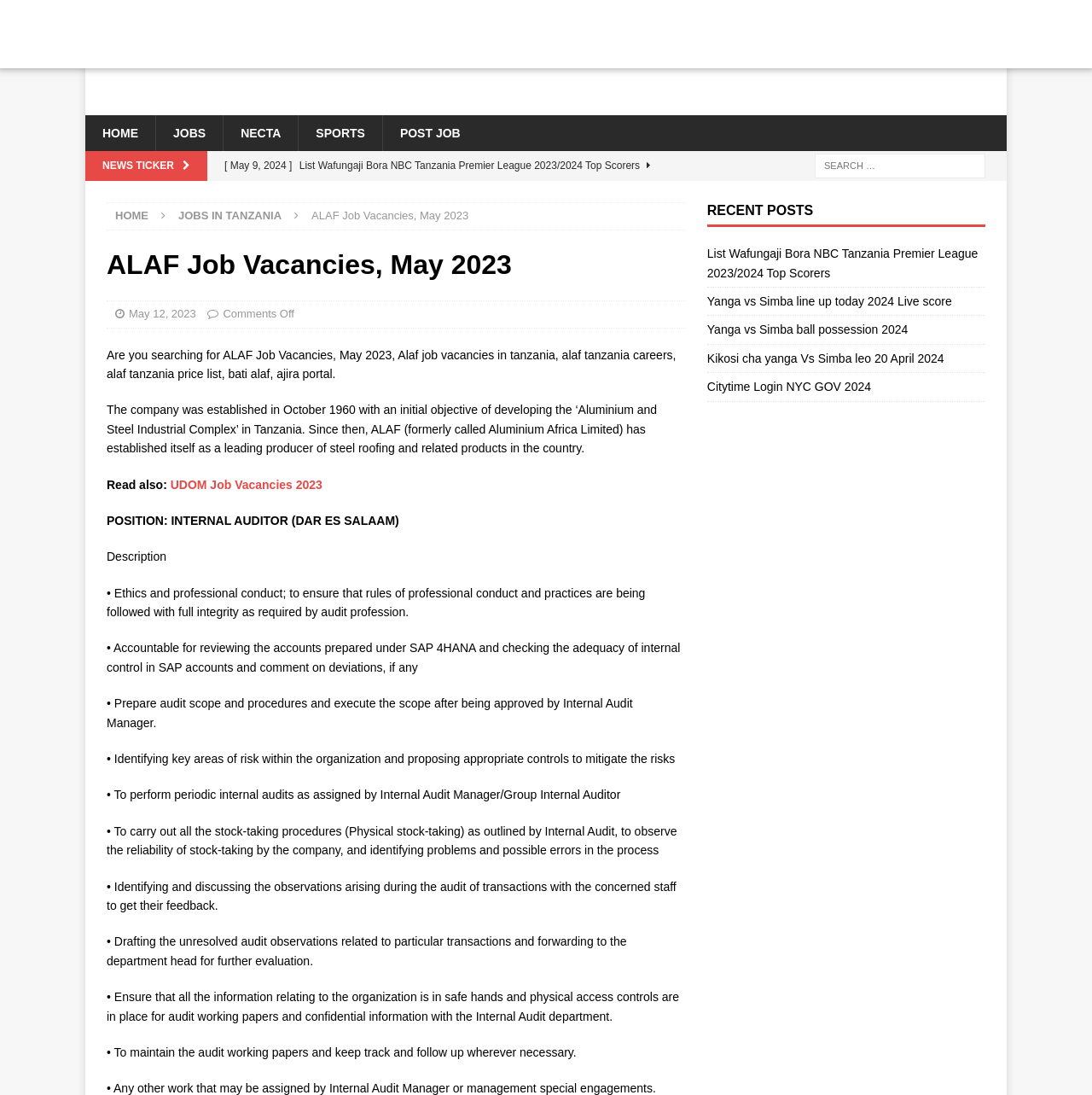Generate a comprehensive description of the contents of the webpage.

This webpage is about ALAF Job Vacancies in May 2023. At the top, there is a logo of "jobwikis" on the left, followed by a navigation menu with links to "HOME", "JOBS", "NECTA", "SPORTS", and "POST JOB". Below the navigation menu, there is a news ticker section with several links to sports-related news articles.

On the right side of the page, there is a search box with a label "Search for:". Below the search box, there are links to "HOME" and "JOBS IN TANZANIA". The main content of the page is about ALAF Job Vacancies, May 2023, which includes a brief introduction to the company, its history, and its products.

The page also lists a job vacancy for an Internal Auditor position, including the job description, responsibilities, and requirements. The job description is divided into several sections, each describing a specific task or responsibility of the job.

At the bottom of the page, there is a section titled "RECENT POSTS" with links to several recent news articles, including sports-related news and job vacancies. There is also a small "x" icon at the top-right corner of the page, which is likely a close or cancel button.